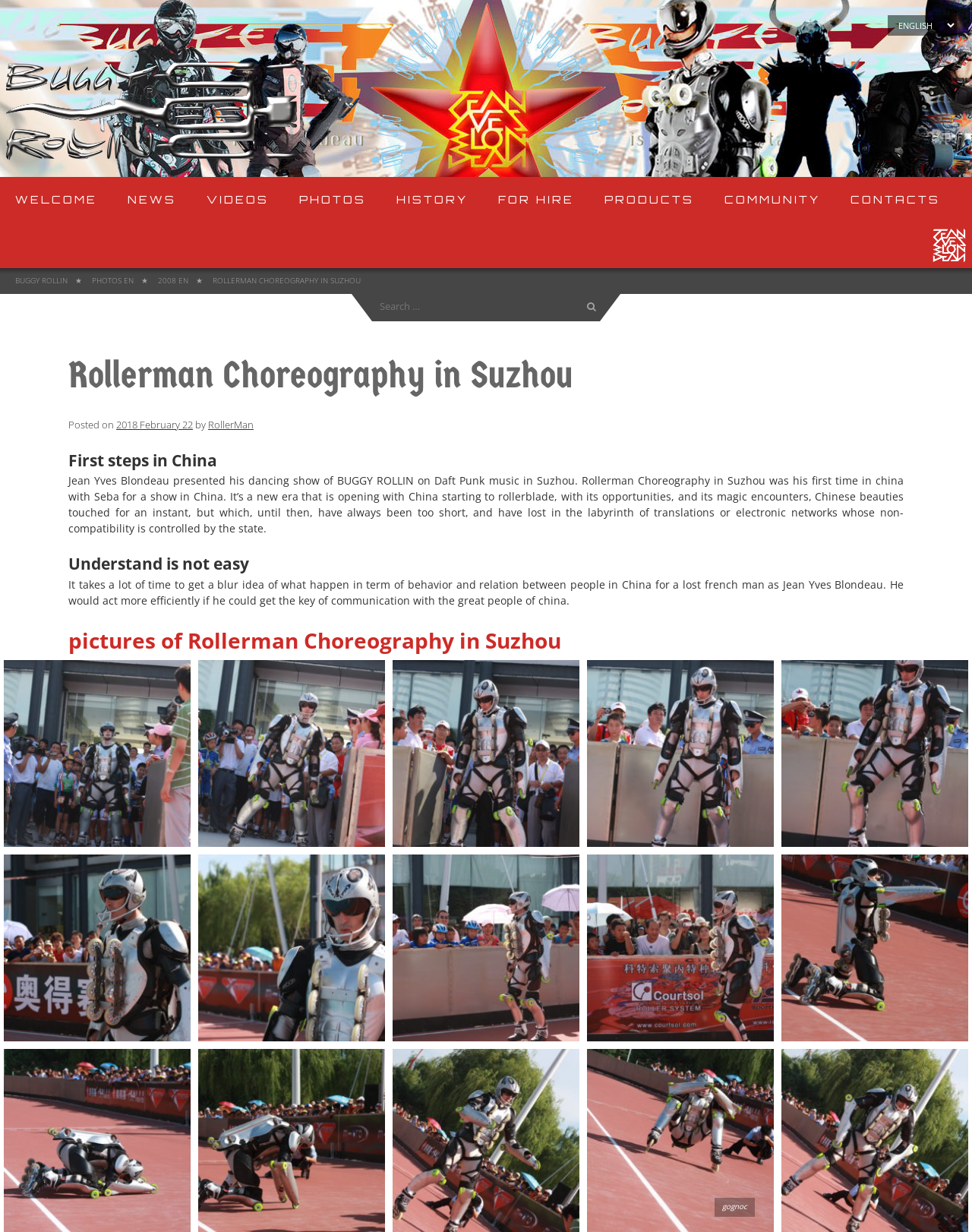What is the date of the post?
Analyze the image and deliver a detailed answer to the question.

The date of the post is 2018 February 22, which is indicated by the link element '2018 February 22' and the time element ''.